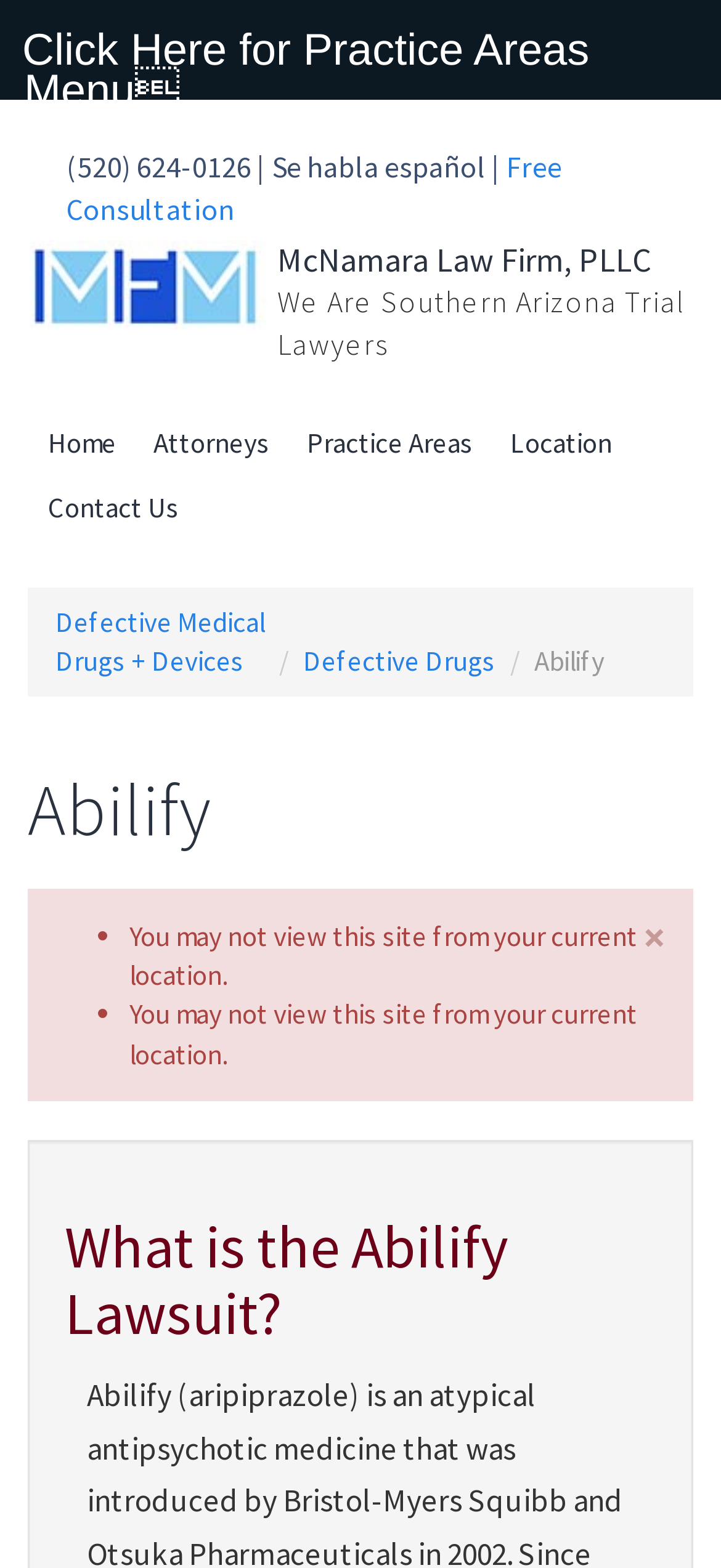Answer the question with a brief word or phrase:
What is the error message on the page?

You may not view this site from your current location.